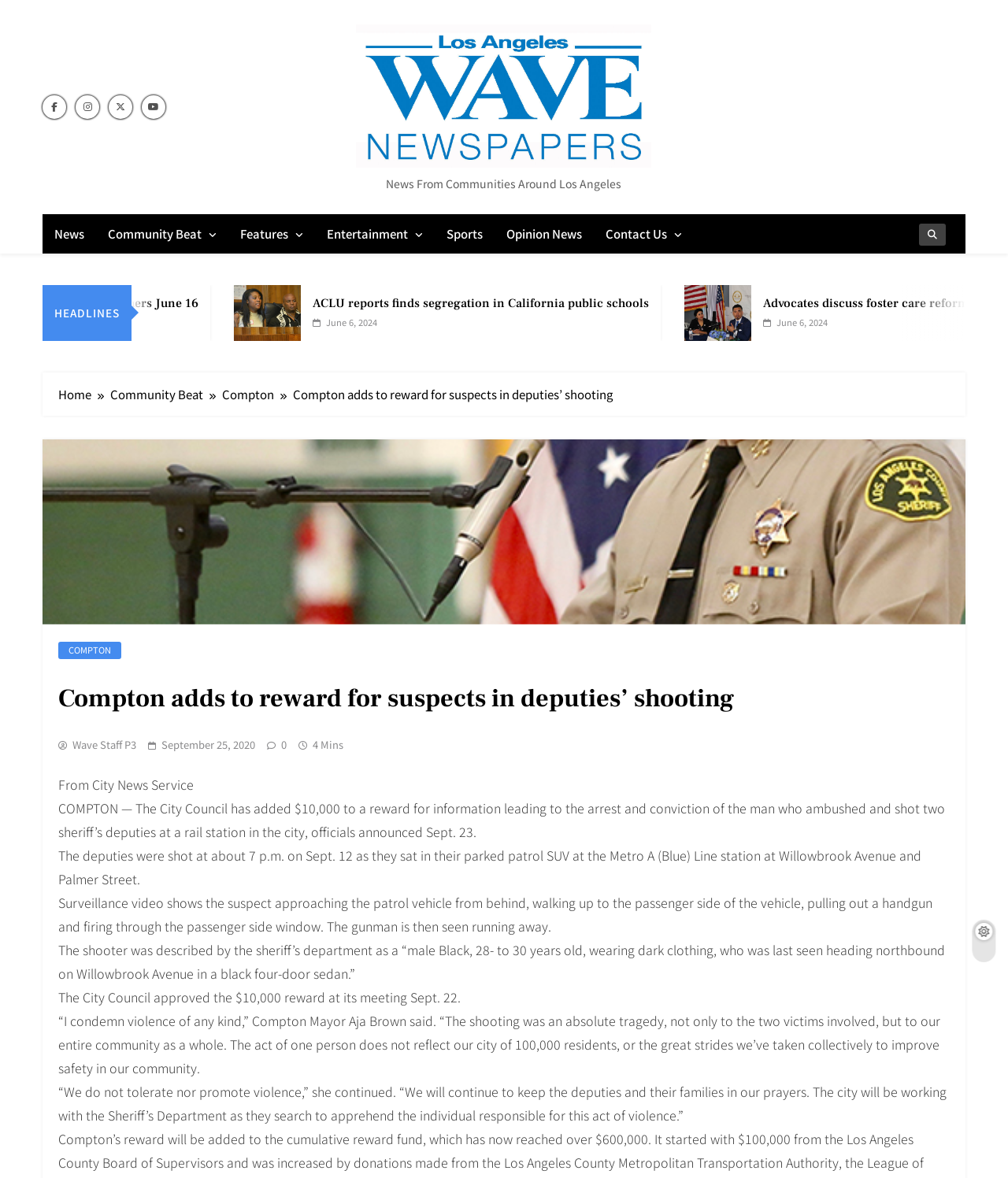What is the name of the mayor of Compton?
Offer a detailed and exhaustive answer to the question.

The answer can be found in the article's content, where it is mentioned that 'I condemn violence of any kind,” Compton Mayor Aja Brown said.' The name of the mayor is specified as Aja Brown.